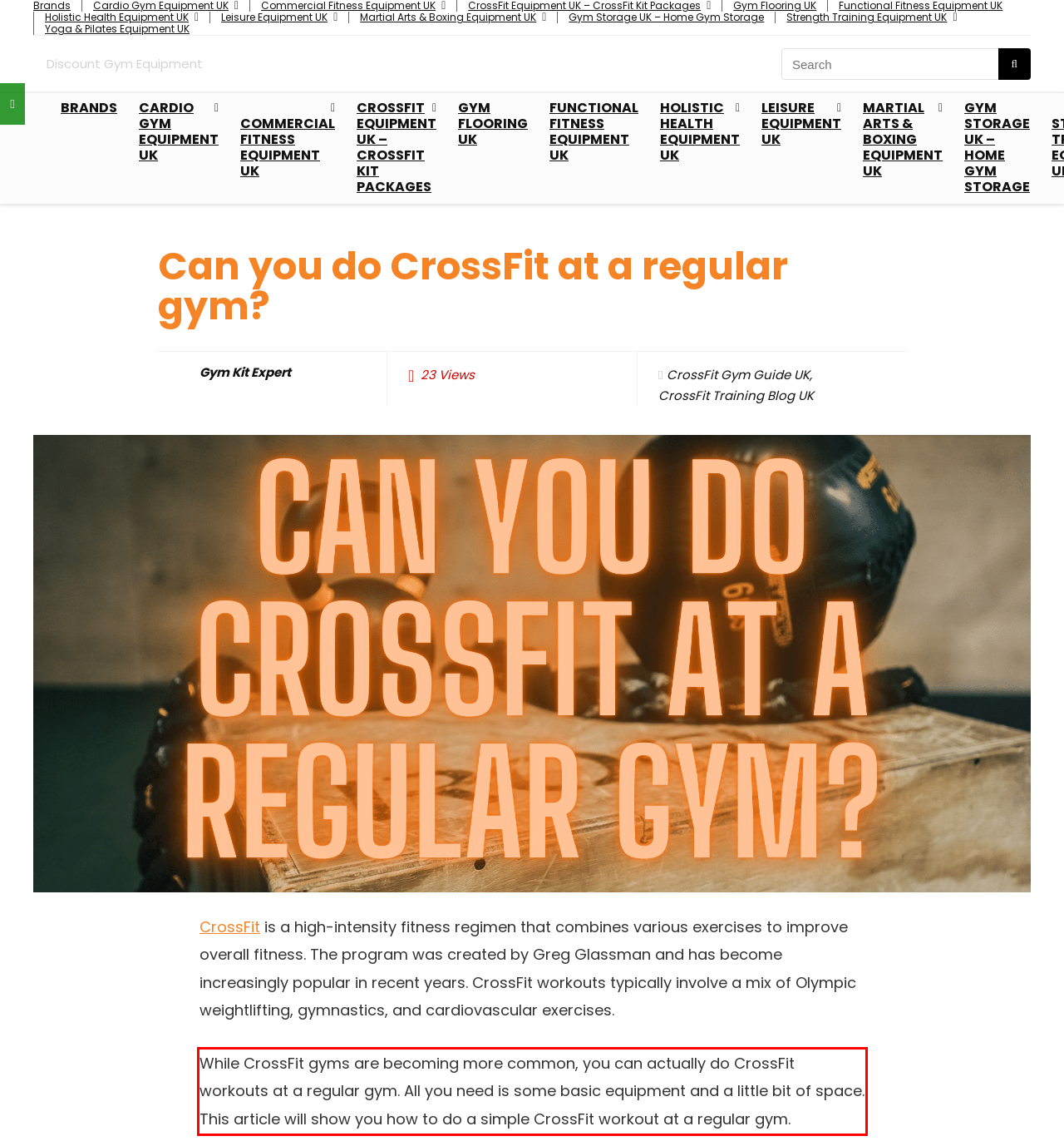With the provided screenshot of a webpage, locate the red bounding box and perform OCR to extract the text content inside it.

While CrossFit gyms are becoming more common, you can actually do CrossFit workouts at a regular gym. All you need is some basic equipment and a little bit of space. This article will show you how to do a simple CrossFit workout at a regular gym.